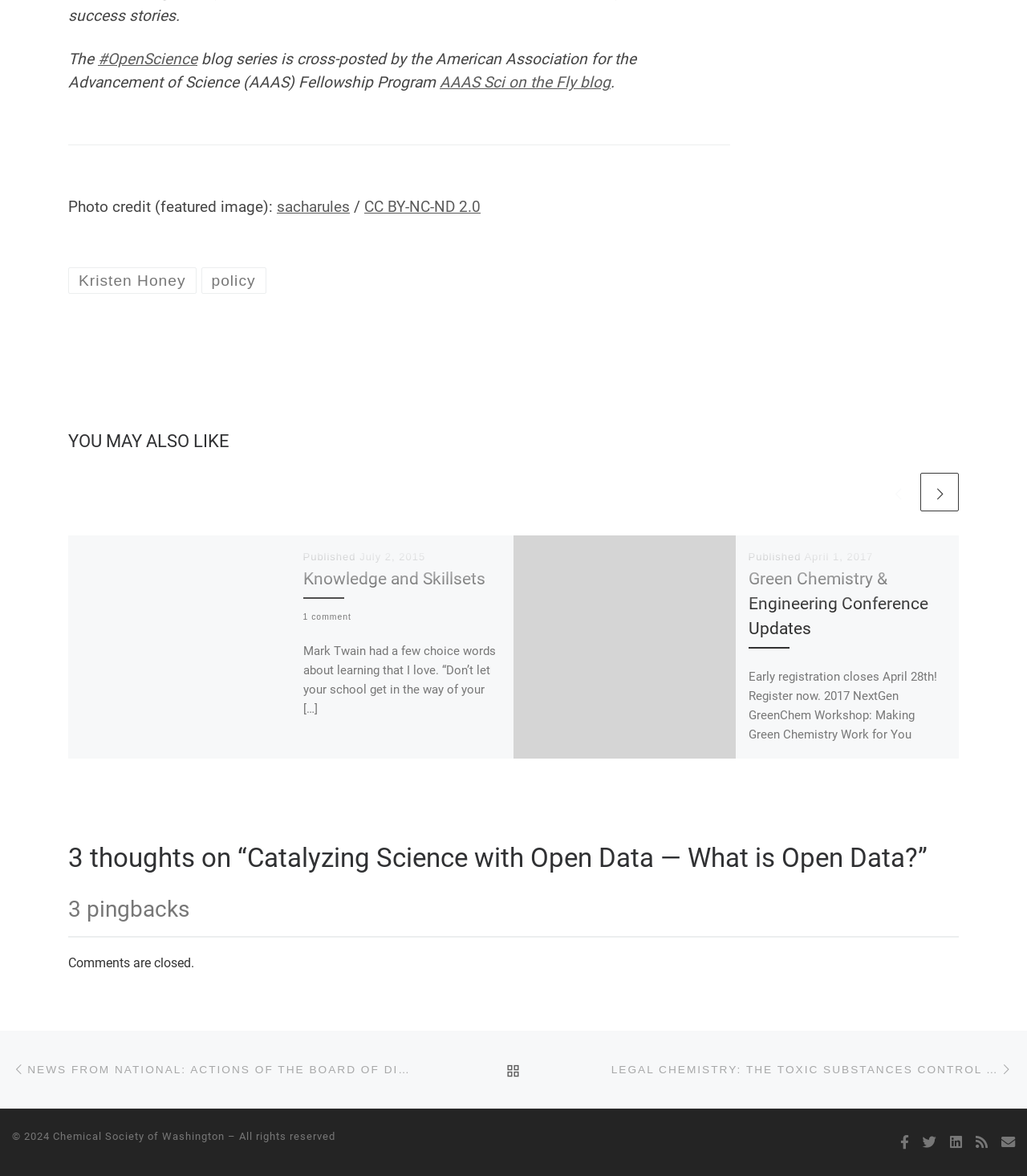Please find the bounding box coordinates of the clickable region needed to complete the following instruction: "Enter first name". The bounding box coordinates must consist of four float numbers between 0 and 1, i.e., [left, top, right, bottom].

None